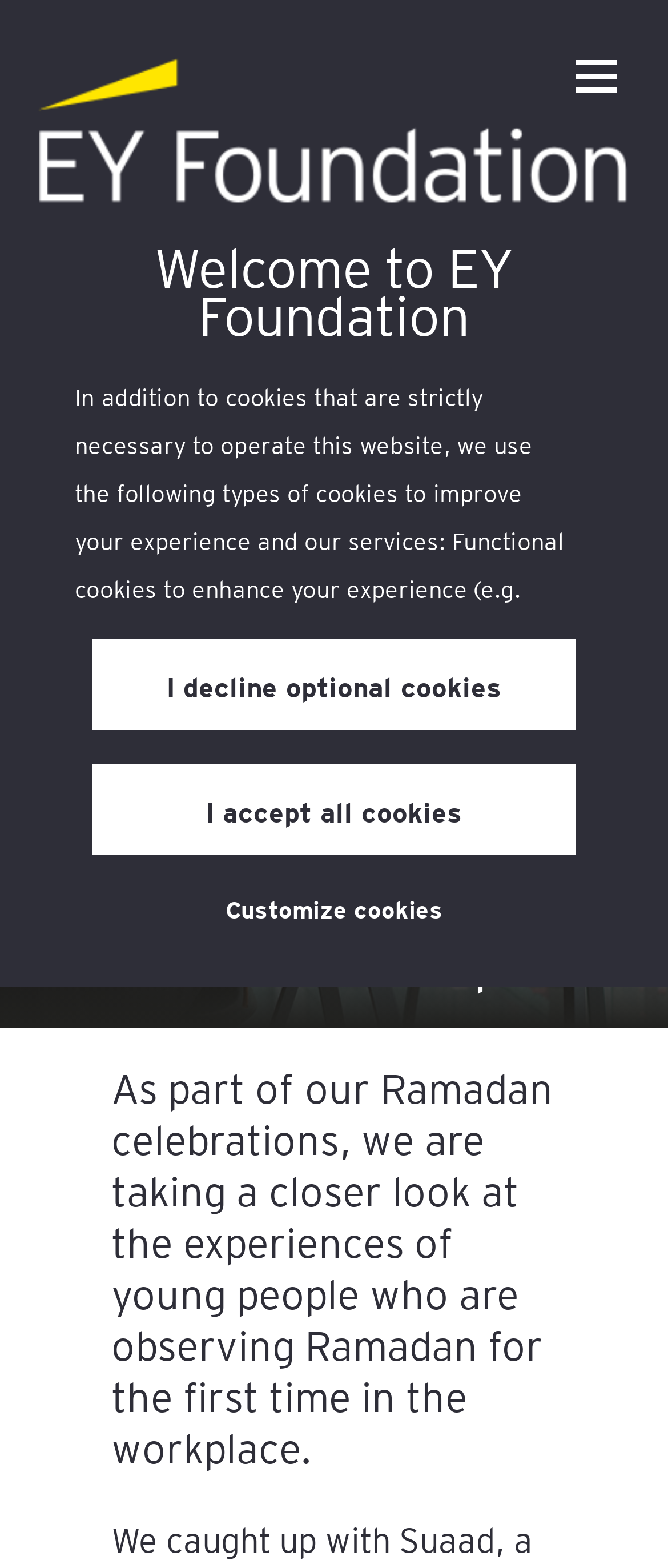What is the title or heading displayed on the webpage?

Q&A: Observing Ramadan for the first time in the workplace